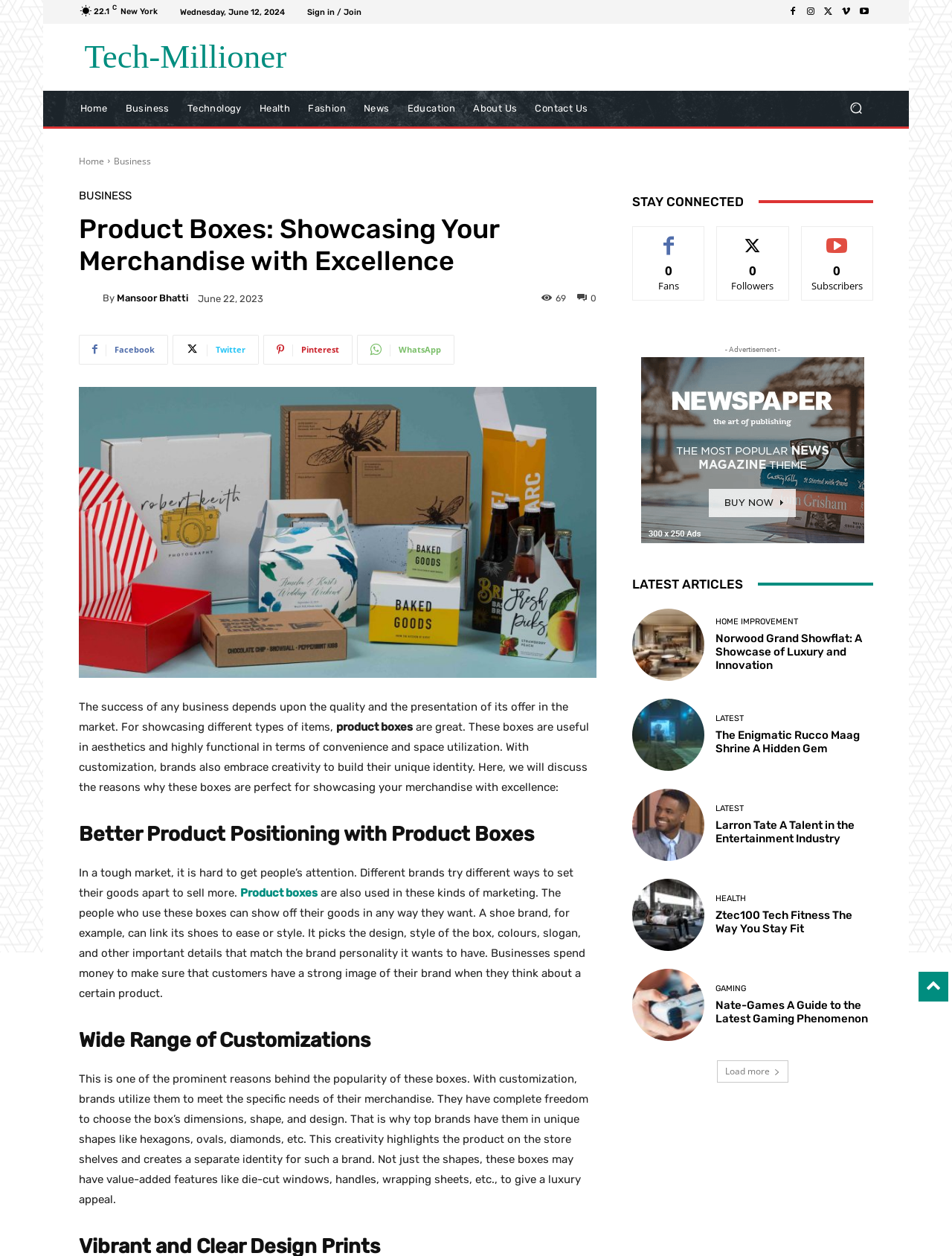Extract the bounding box of the UI element described as: "parent_node: By title="Mansoor Bhatti"".

[0.083, 0.23, 0.108, 0.245]